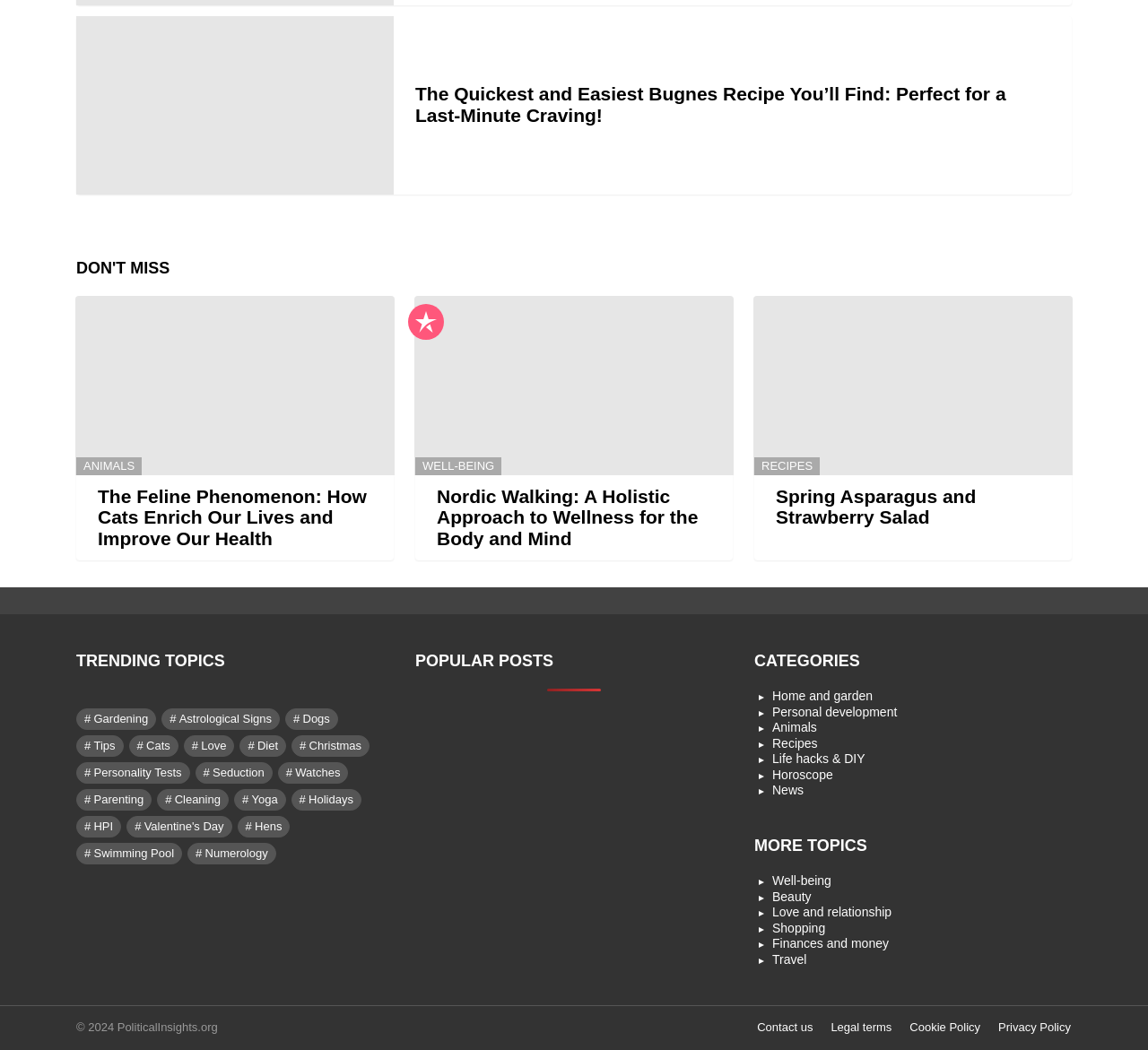Locate the bounding box coordinates of the region to be clicked to comply with the following instruction: "View the Spring Asparagus and Strawberry Salad recipe". The coordinates must be four float numbers between 0 and 1, in the form [left, top, right, bottom].

[0.656, 0.281, 0.934, 0.452]